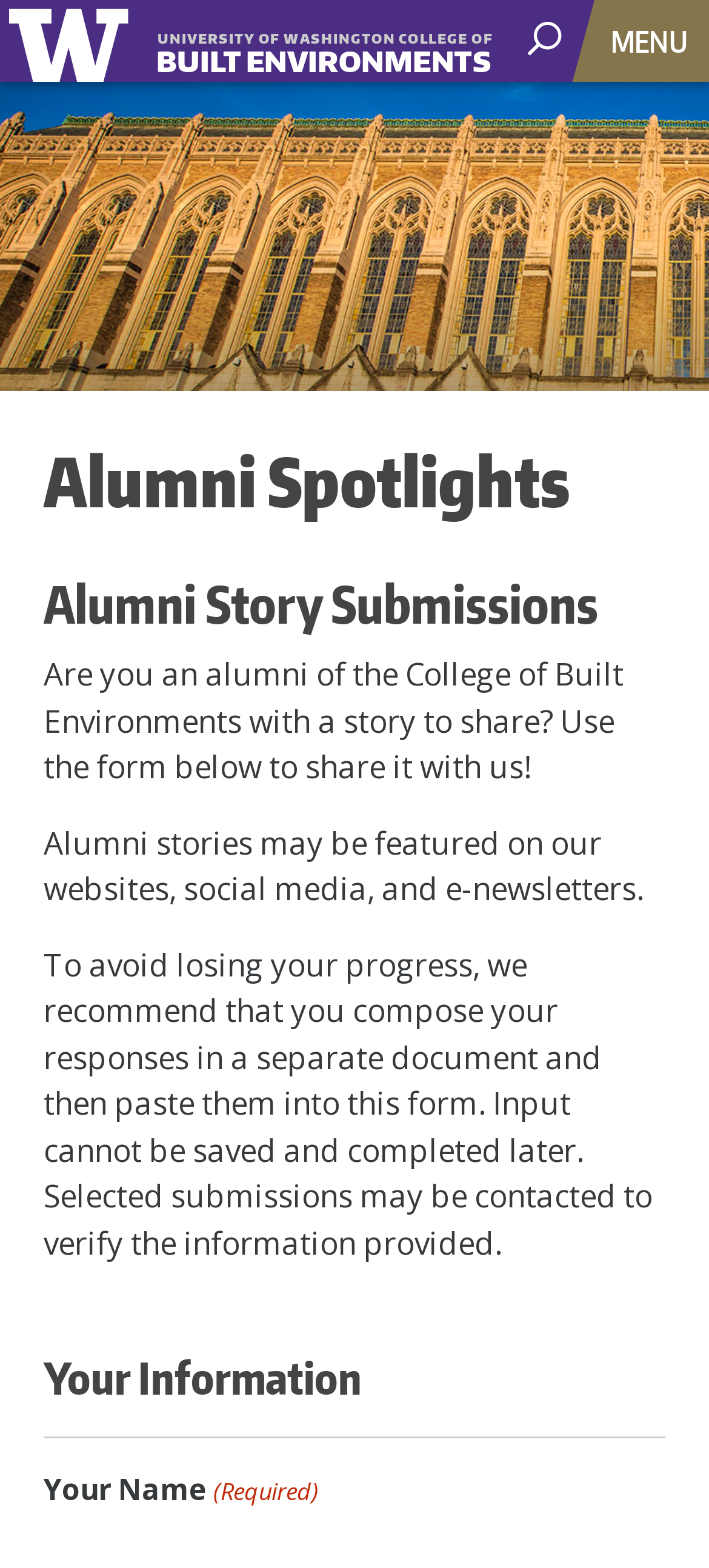What is the category of information requested in the second section of the form?
Answer the question with as much detail as possible.

The second section of the form is labeled 'Your Information', which suggests that it requests personal details or contact information from the alumni submitting their stories.